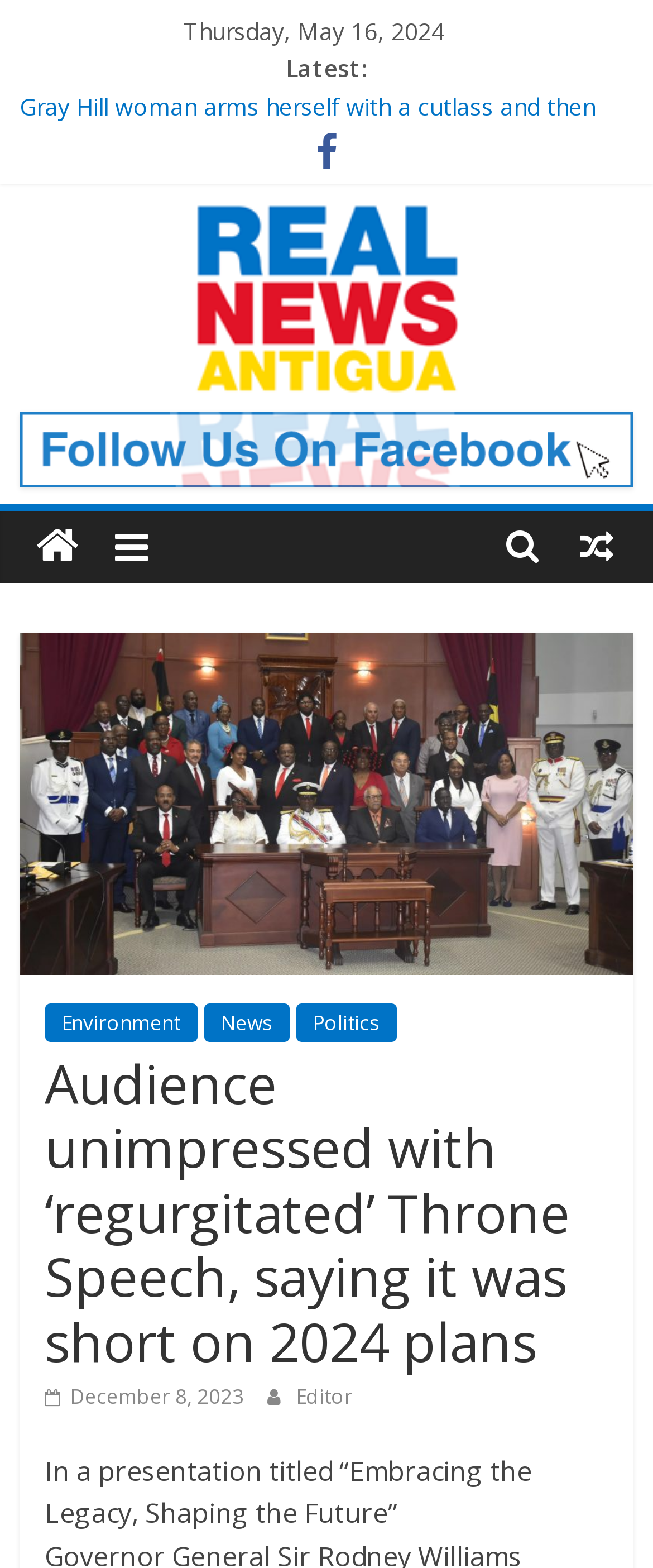Elaborate on the information and visuals displayed on the webpage.

The webpage appears to be a news article from Real News Antigua. At the top, there is a date "Thursday, May 16, 2024" and a label "Latest:". Below this, there are several news links, including "Gray Hill woman arms herself with a cutlass and then begins ‘bawling out,’ causing intruder to run from her home empty-handed" and "Post Office workers to be relocated at end of May, but site of new quarters is not disclosed; special business hours in effect until then". These links take up most of the top section of the page.

To the right of the news links, there is a section with the title "Real News Antigua" and an image of the same name. Below this, there is a heading "Real News Antigua" and a link with the same name. Next to this, there is a static text "All The News You Can Use".

On the bottom left, there is a complementary section with a link. To the right of this, there are several icons, including a Facebook icon and a Twitter icon.

The main article begins with a heading "Audience unimpressed with ‘regurgitated’ Throne Speech, saying it was short on 2024 plans". Below this, there is a paragraph of text that starts with "In a presentation titled “Embracing the Legacy, Shaping the Future”". The article appears to be discussing a Throne Speech delivered by Governor General Sir Rodney Williams, which some residents have described as "a regurgitation" of the past decade.

There are several links to other sections of the website, including "Environment", "News", and "Politics", located at the bottom of the page.